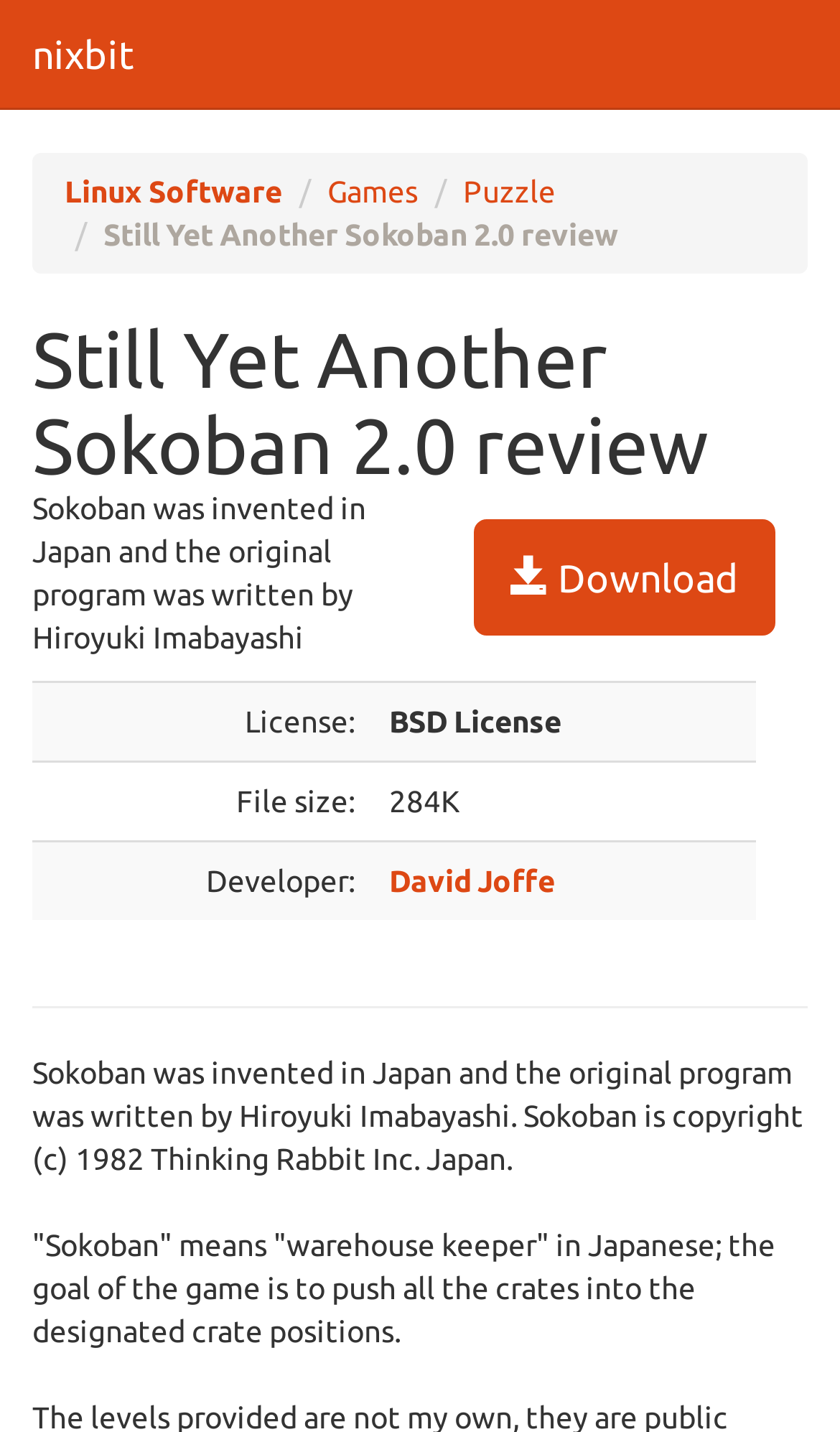Who is the developer of Still Yet Another Sokoban 2.0?
Please describe in detail the information shown in the image to answer the question.

I found the answer by looking at the table with details about the game, where it says 'Developer:' and the corresponding value is 'David Joffe', which is also a link.